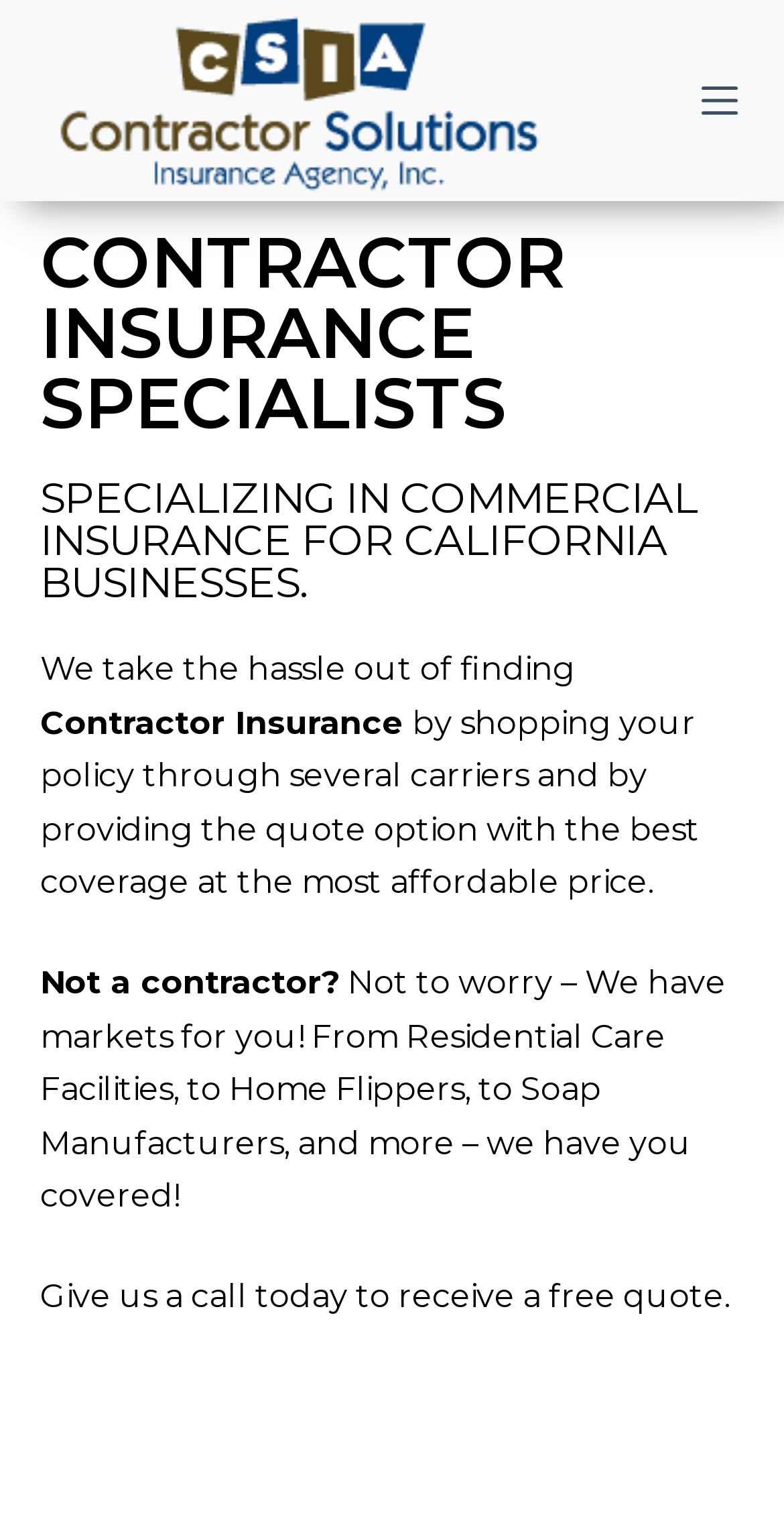What is the agency's expertise in?
Give a single word or phrase answer based on the content of the image.

Commercial Insurance for CA Businesses